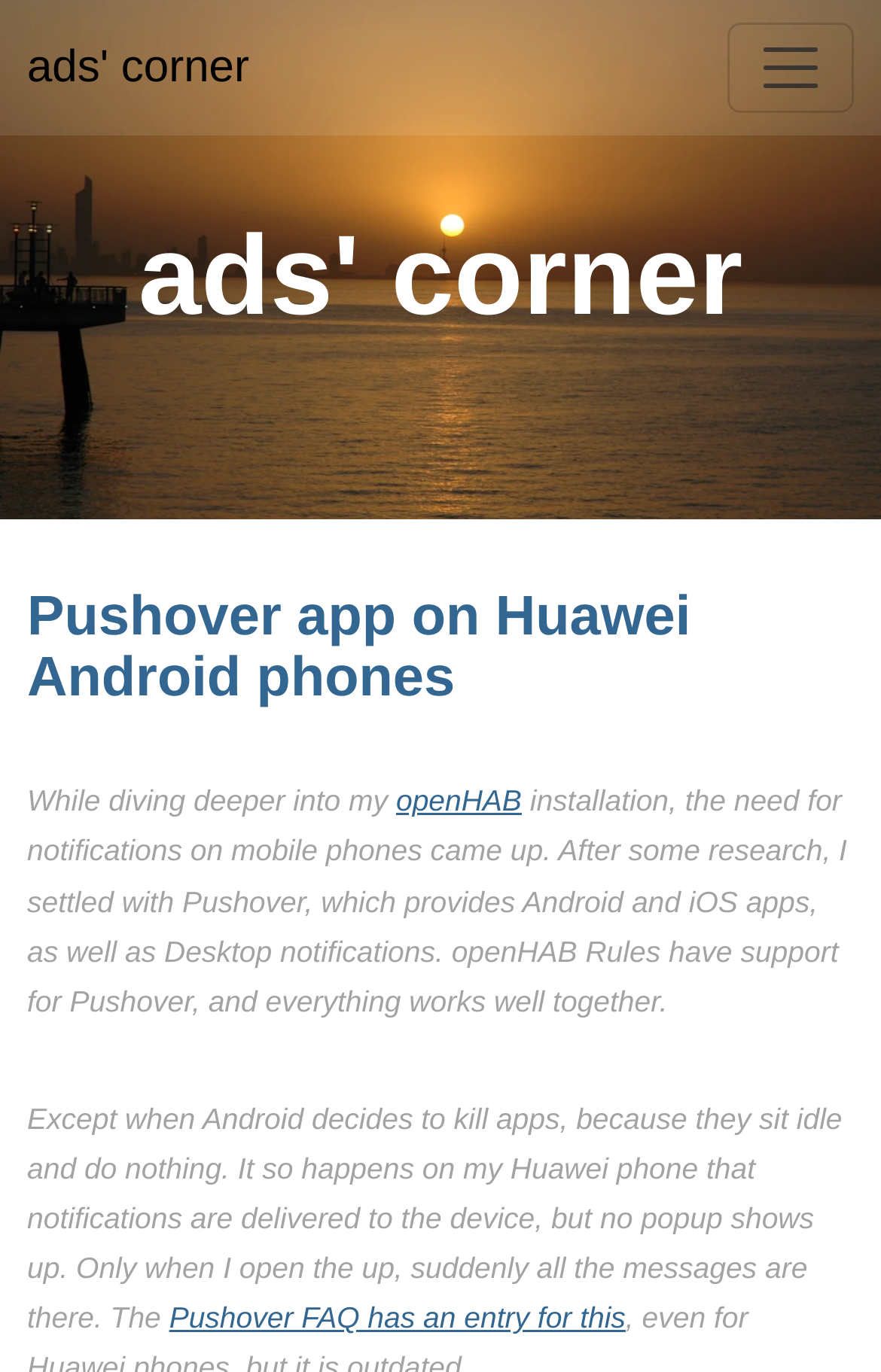Provide the bounding box coordinates for the UI element that is described by this text: "parent_node: ads' corner aria-label="Toggle navigation"". The coordinates should be in the form of four float numbers between 0 and 1: [left, top, right, bottom].

[0.826, 0.016, 0.969, 0.082]